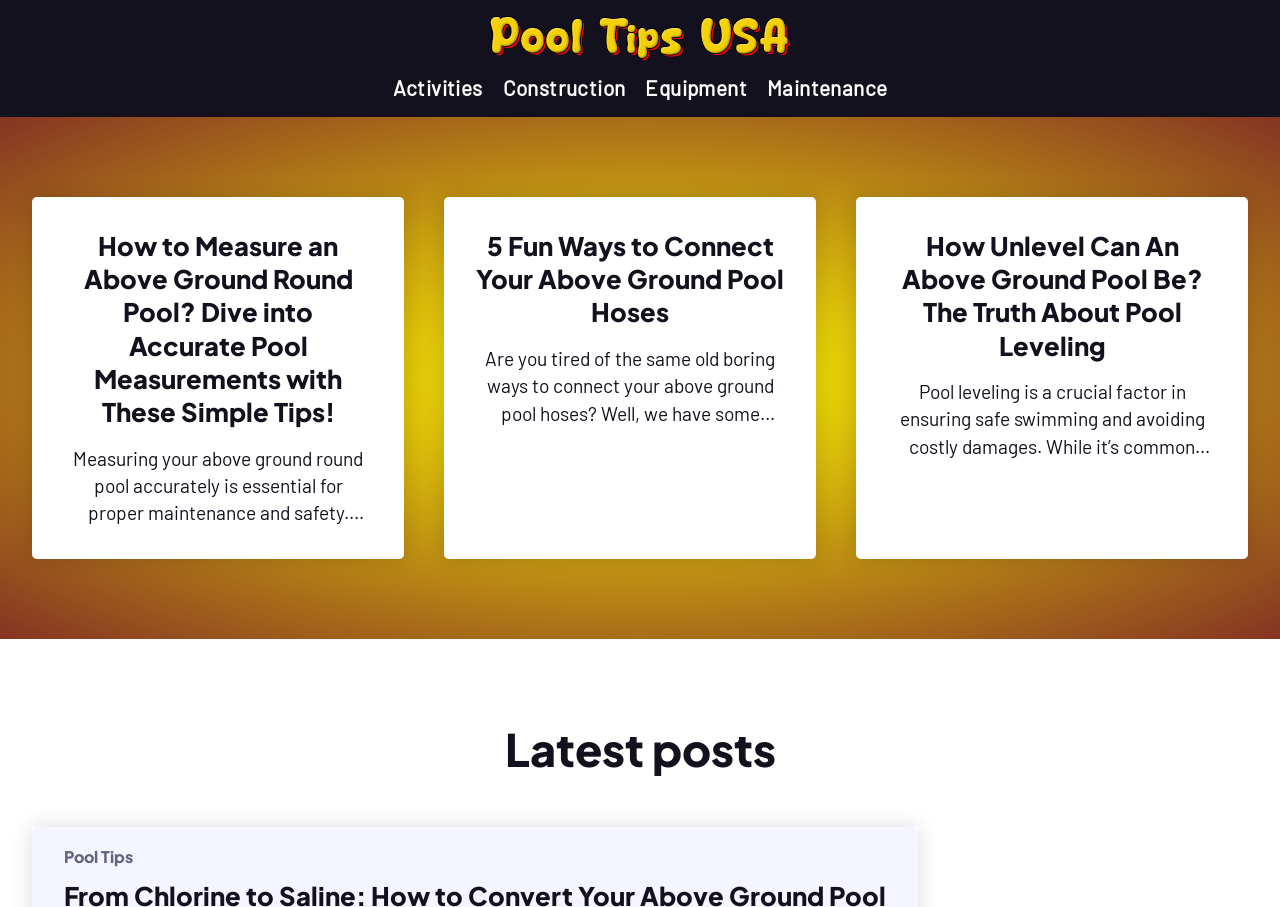Please identify the bounding box coordinates of the element's region that needs to be clicked to fulfill the following instruction: "Explore the latest posts". The bounding box coordinates should consist of four float numbers between 0 and 1, i.e., [left, top, right, bottom].

[0.025, 0.793, 0.975, 0.859]